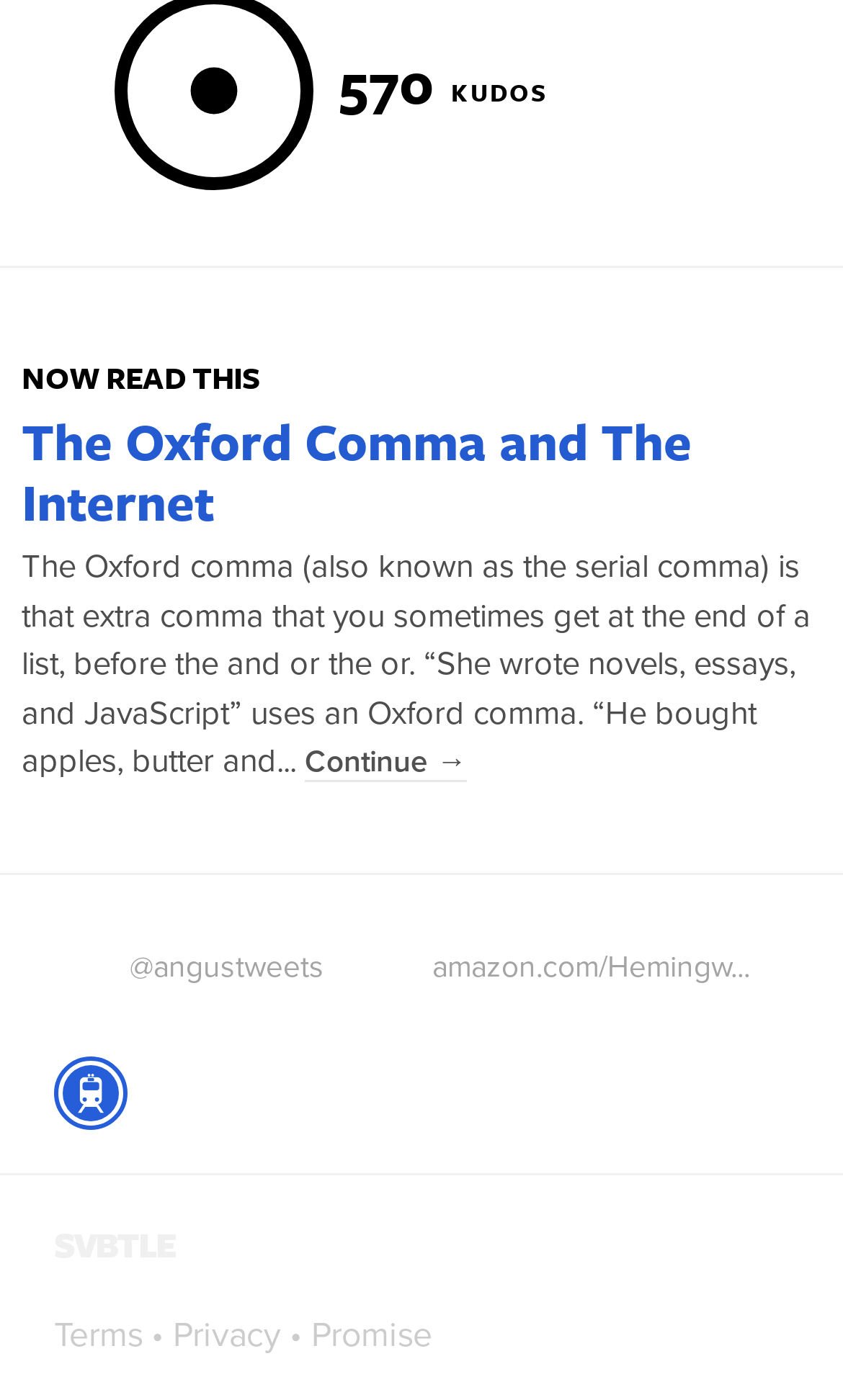What is the purpose of the link at the bottom?
Look at the image and respond with a one-word or short phrase answer.

Terms and Conditions